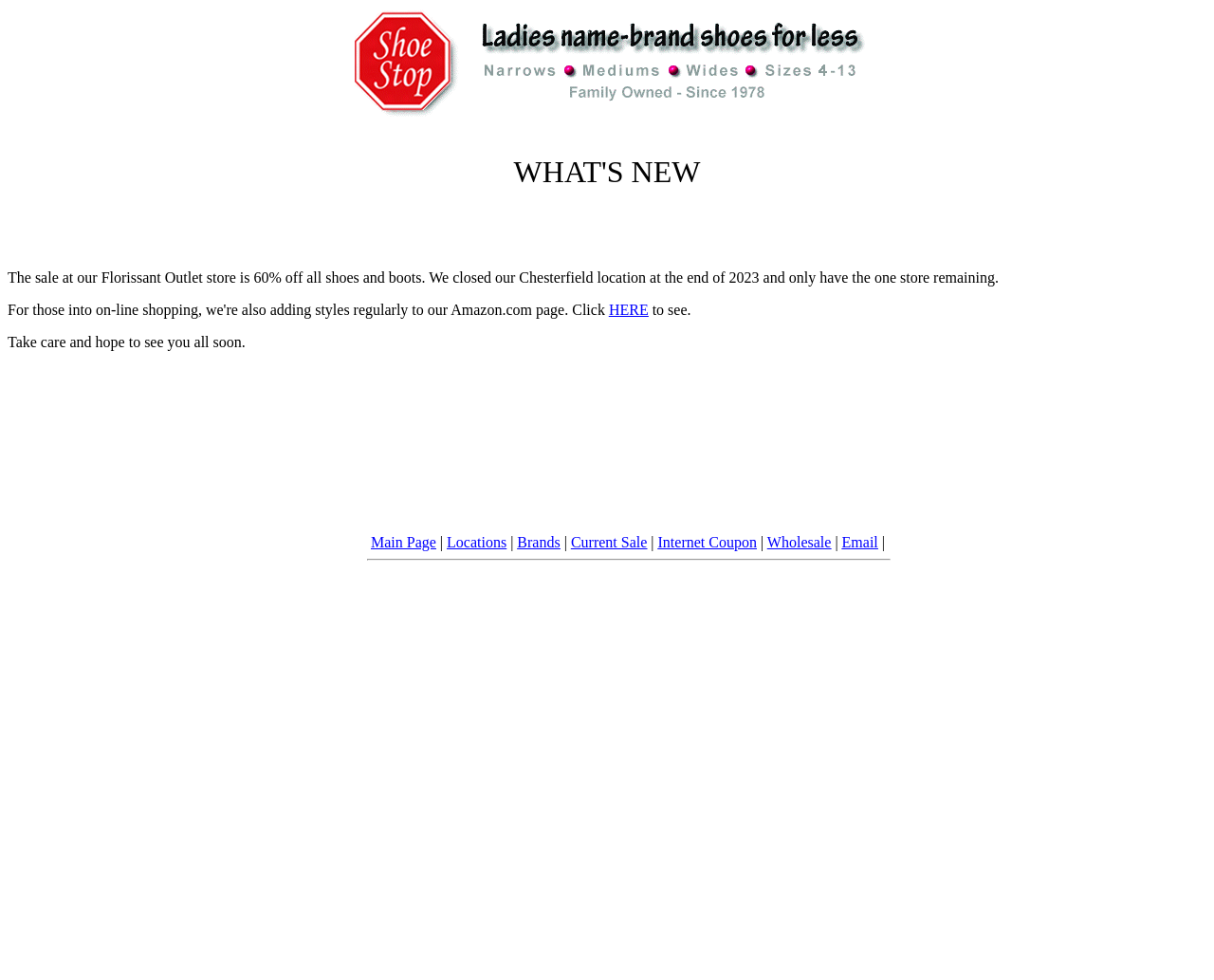How many stores are remaining?
Please provide a full and detailed response to the question.

I read the text that says 'We closed our Chesterfield location at the end of 2023 and only have the one store remaining.' This indicates that there is only one store remaining.